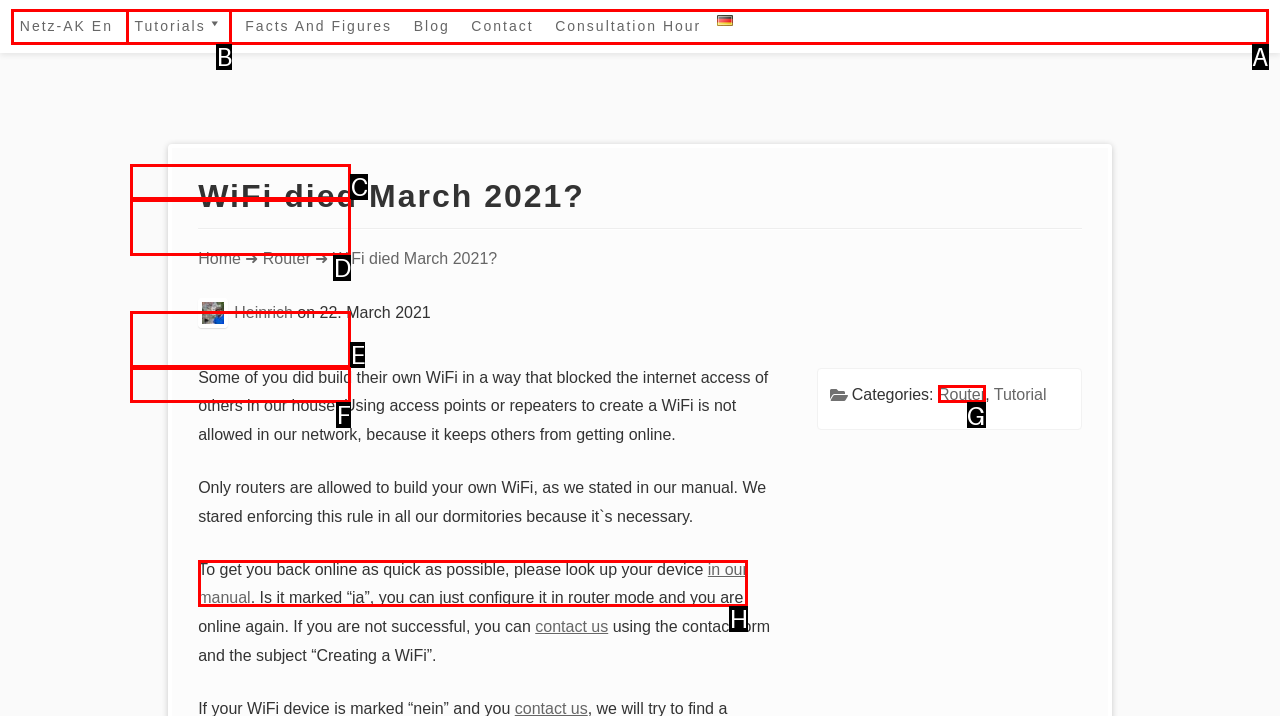Determine which option matches the element description: in our manual
Reply with the letter of the appropriate option from the options provided.

H